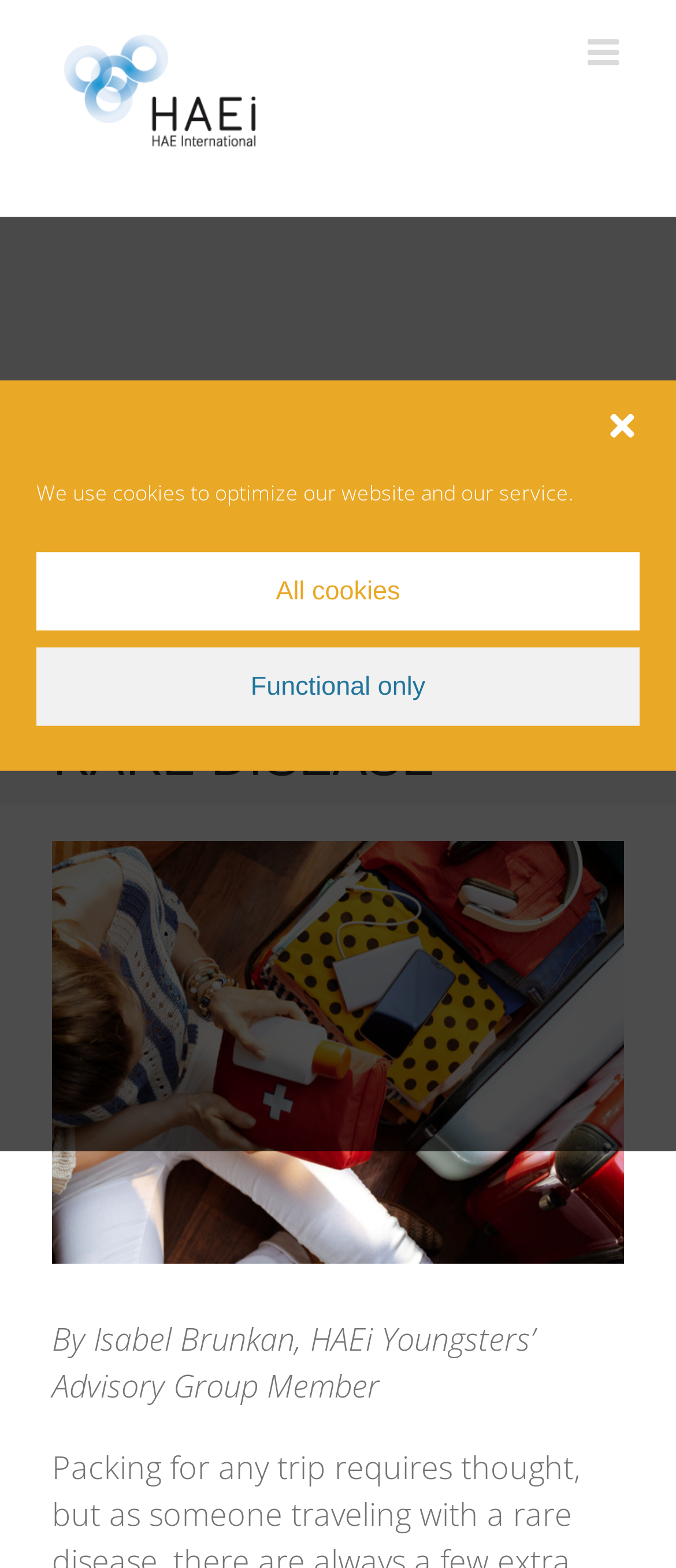Identify and provide the text content of the webpage's primary headline.

TOP 5 TIPS FOR TRAVELING WITH A RARE DISEASE